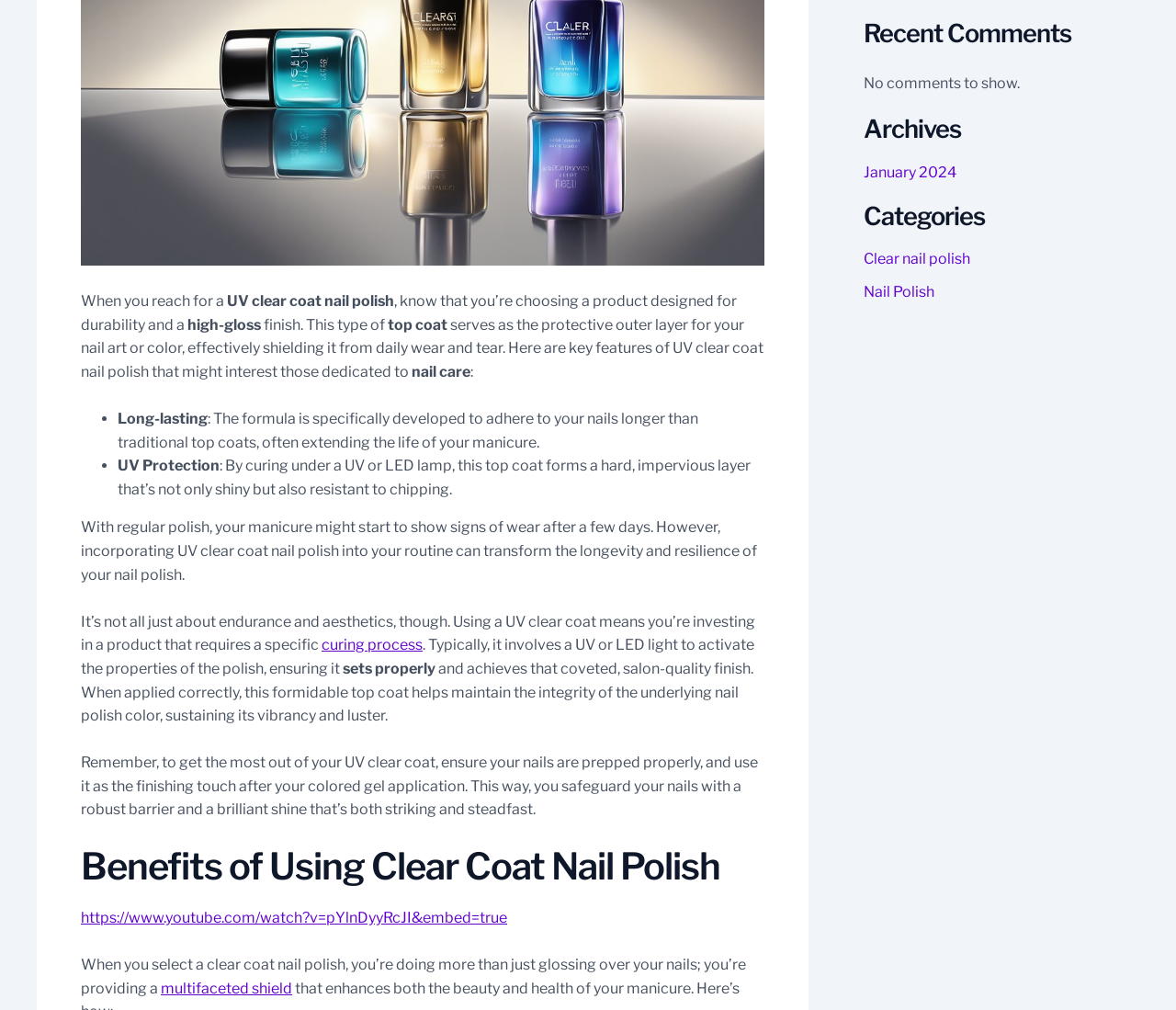Identify the bounding box of the HTML element described as: "https://www.youtube.com/watch?v=pYlnDyyRcJI&embed=true".

[0.069, 0.9, 0.431, 0.917]